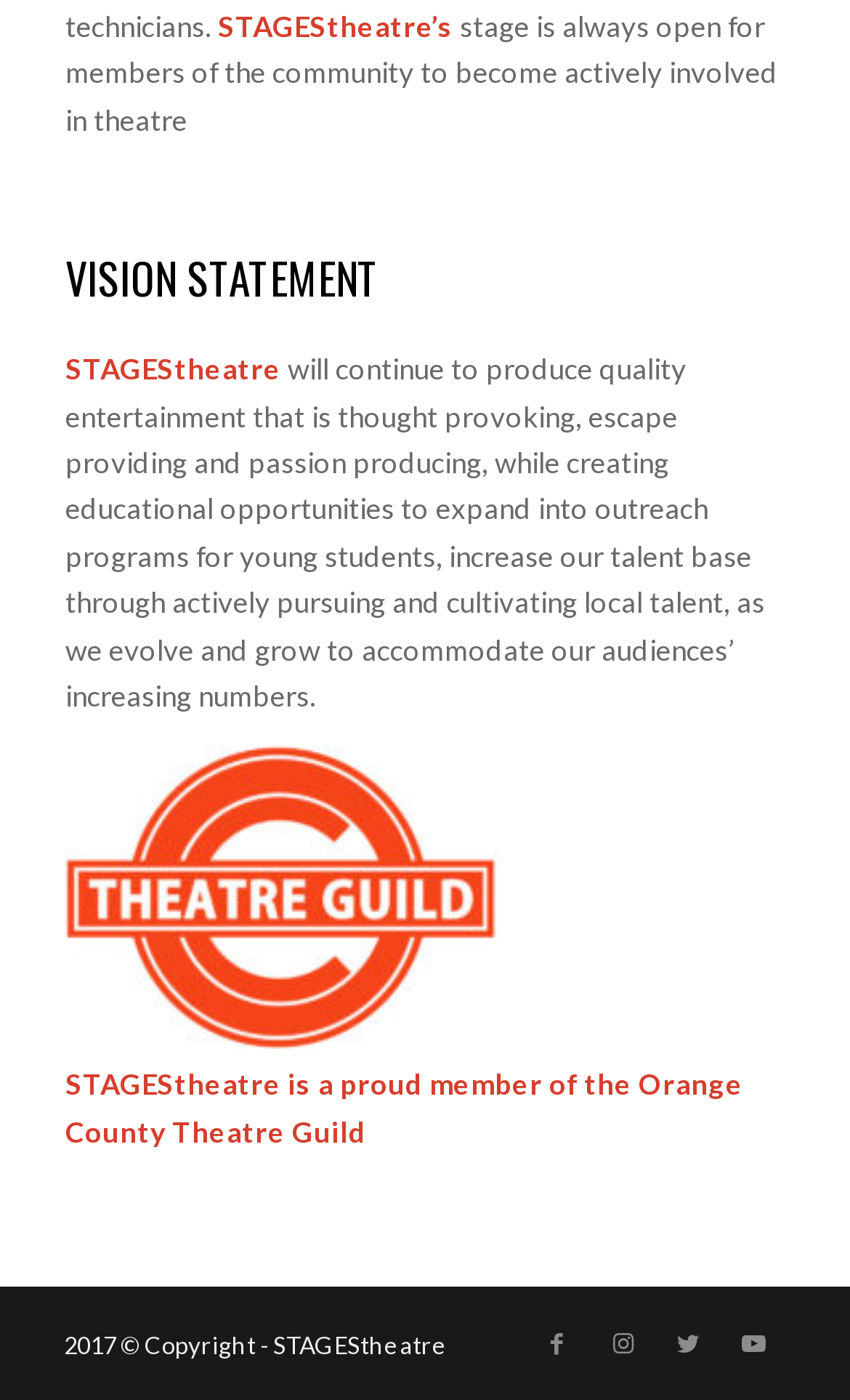How many social media links are present?
From the screenshot, provide a brief answer in one word or phrase.

4